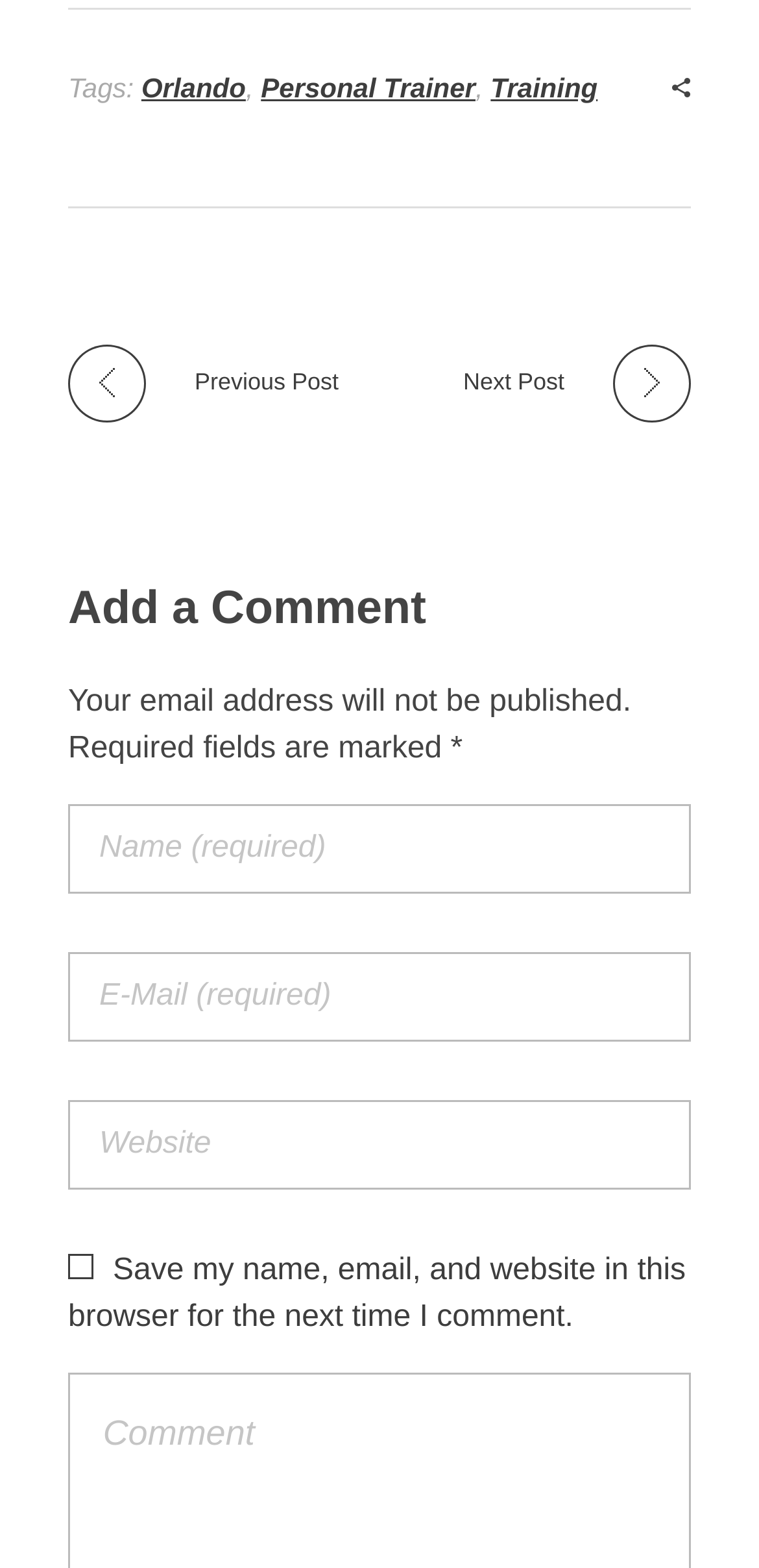What is the purpose of the 'Previous Post' and 'Next Post' links?
Based on the image, answer the question with a single word or brief phrase.

Post navigation